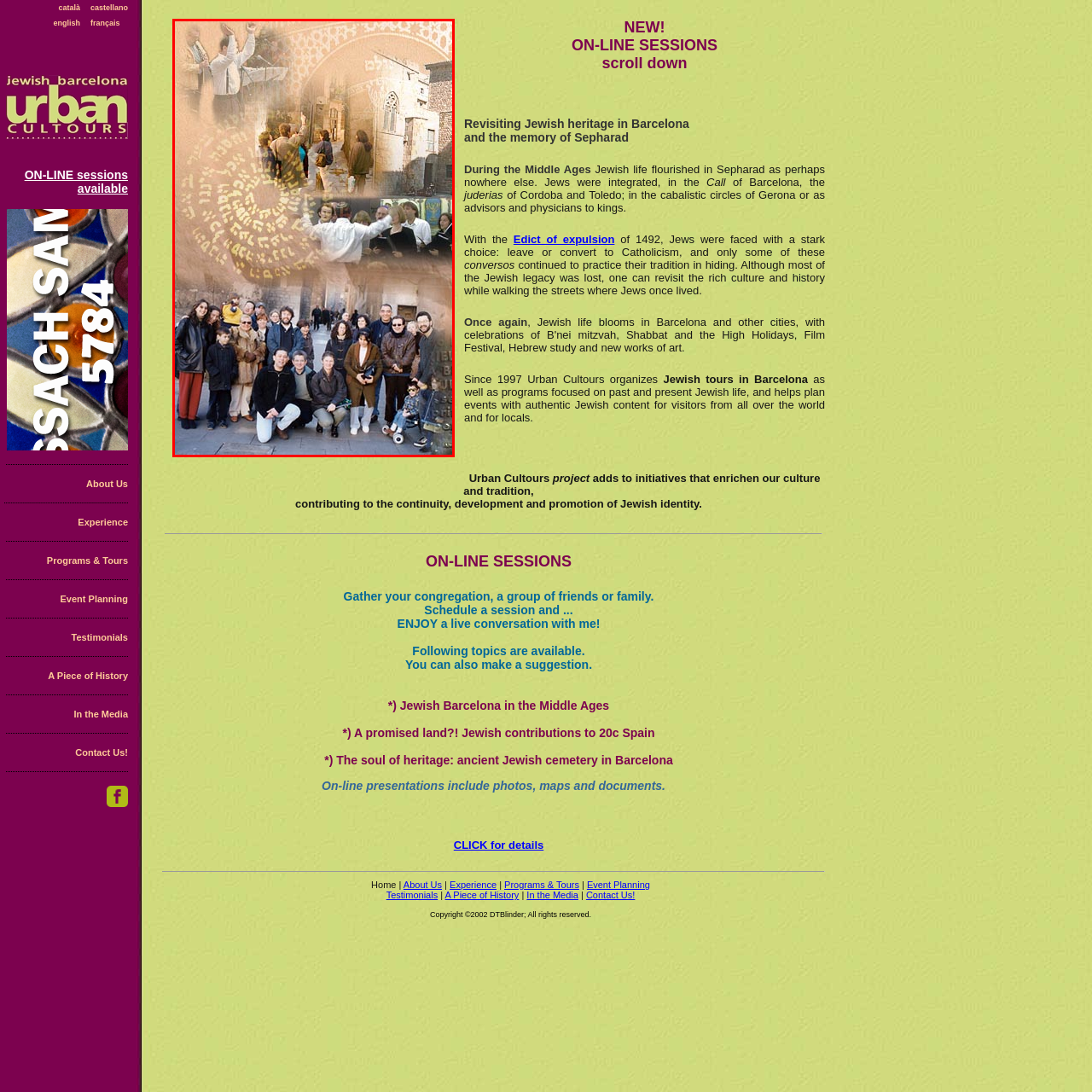Refer to the image marked by the red boundary and provide a single word or phrase in response to the question:
What does the bottom section of the image symbolize?

Unity and shared experiences